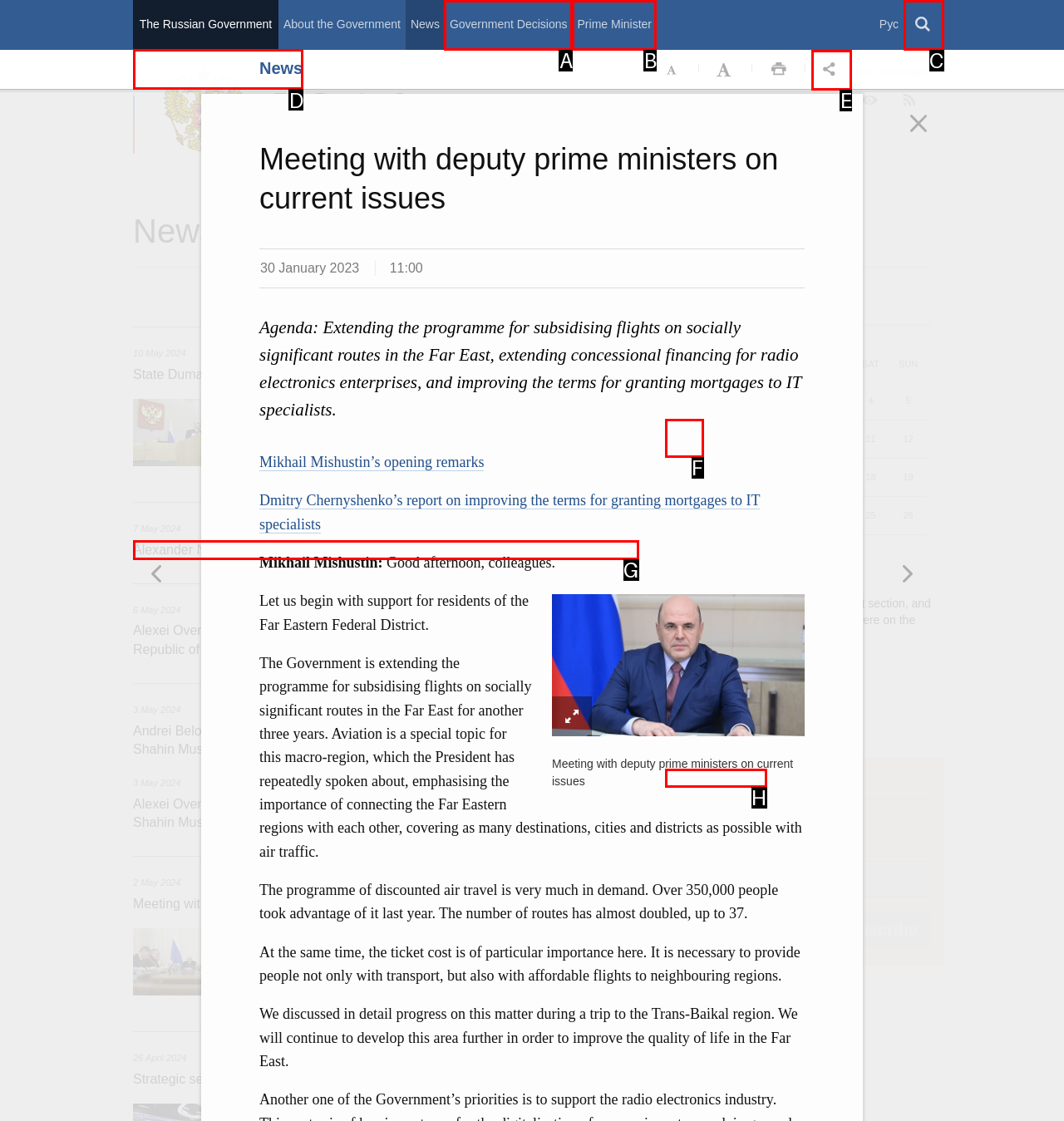Choose the letter of the option that needs to be clicked to perform the task: Click the 'News' link. Answer with the letter.

D